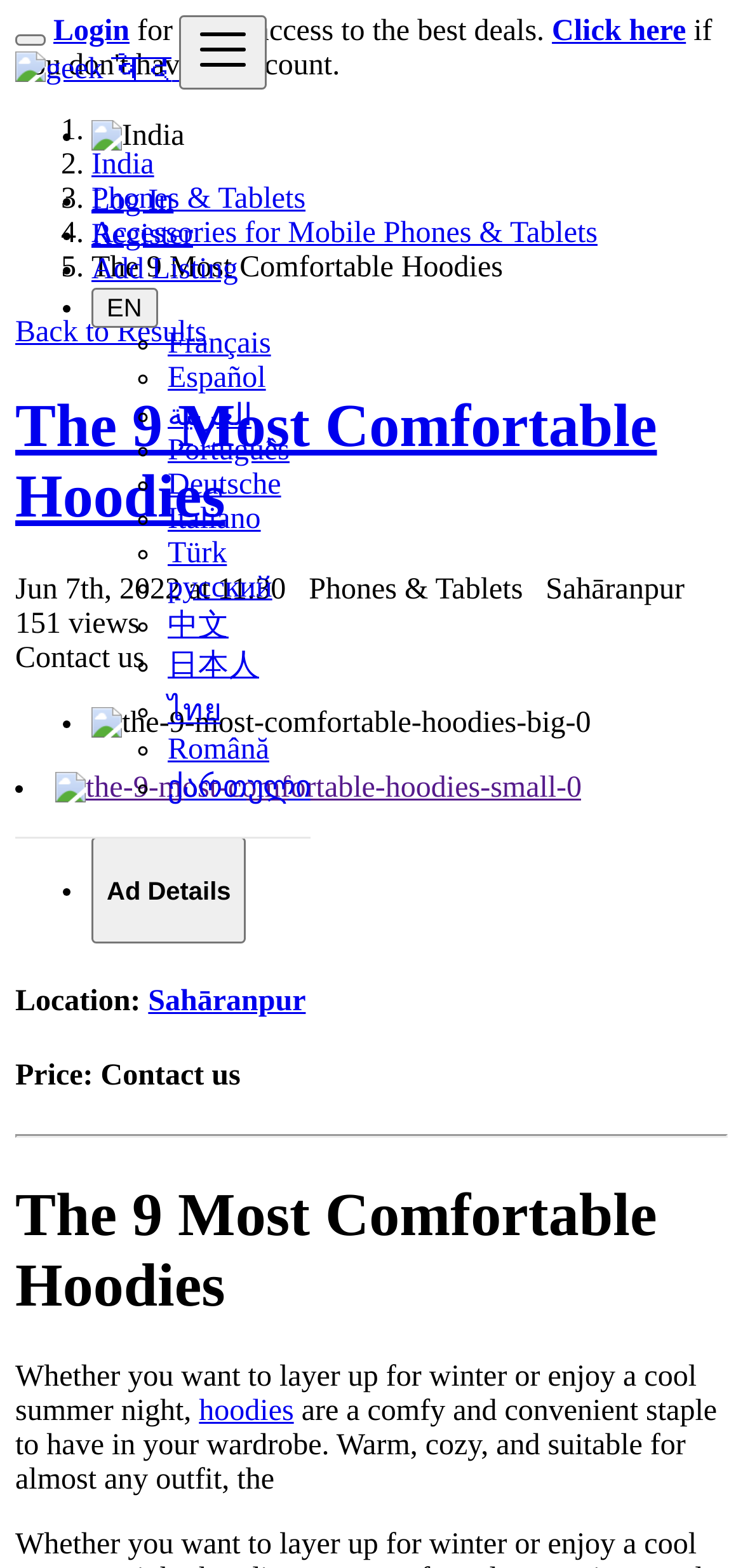Please determine the bounding box coordinates of the area that needs to be clicked to complete this task: 'Click the 'geek वेद' link'. The coordinates must be four float numbers between 0 and 1, formatted as [left, top, right, bottom].

[0.021, 0.034, 0.242, 0.055]